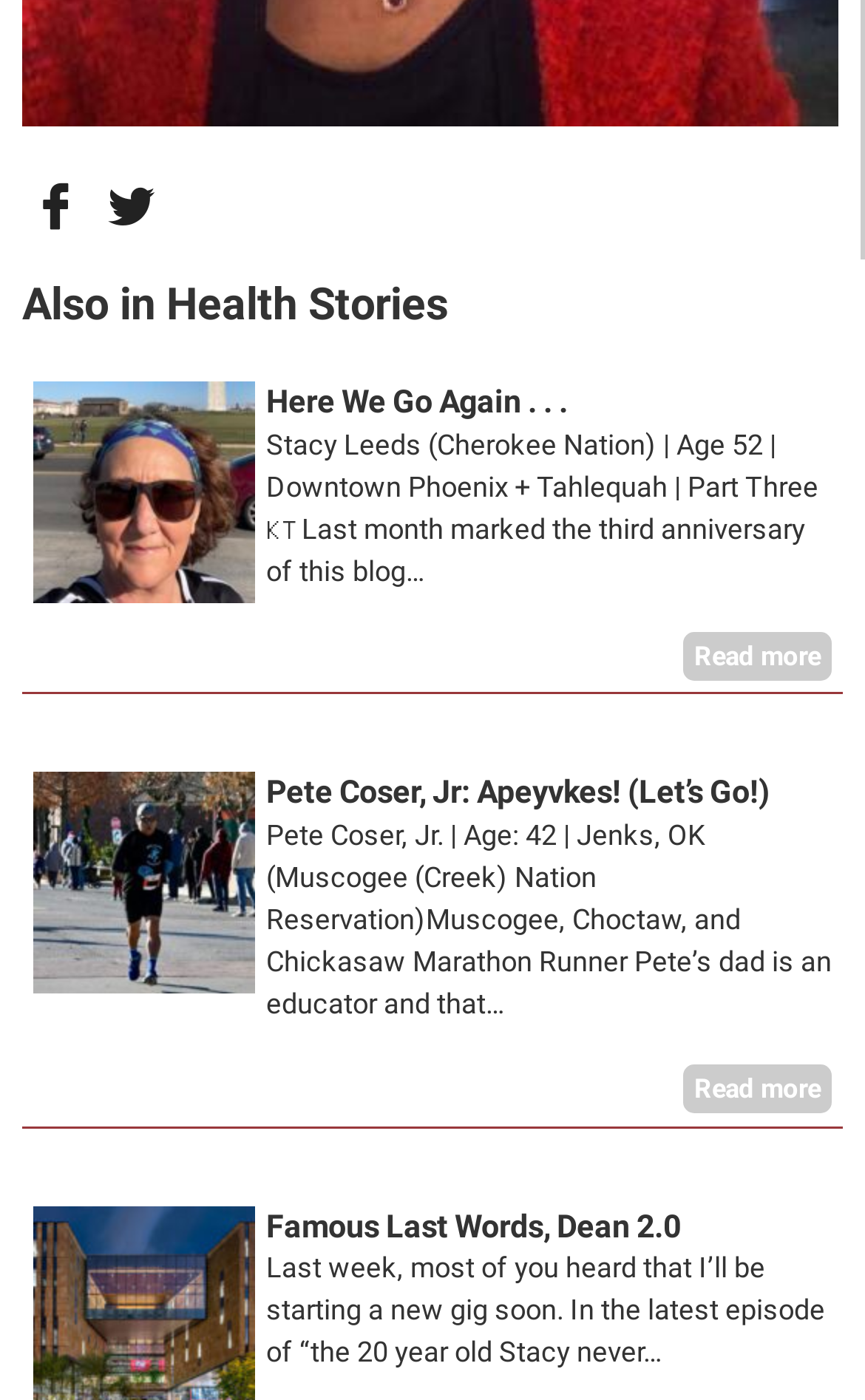Please mark the bounding box coordinates of the area that should be clicked to carry out the instruction: "Read more about Famous Last Words, Dean 2.0".

[0.308, 0.863, 0.787, 0.89]